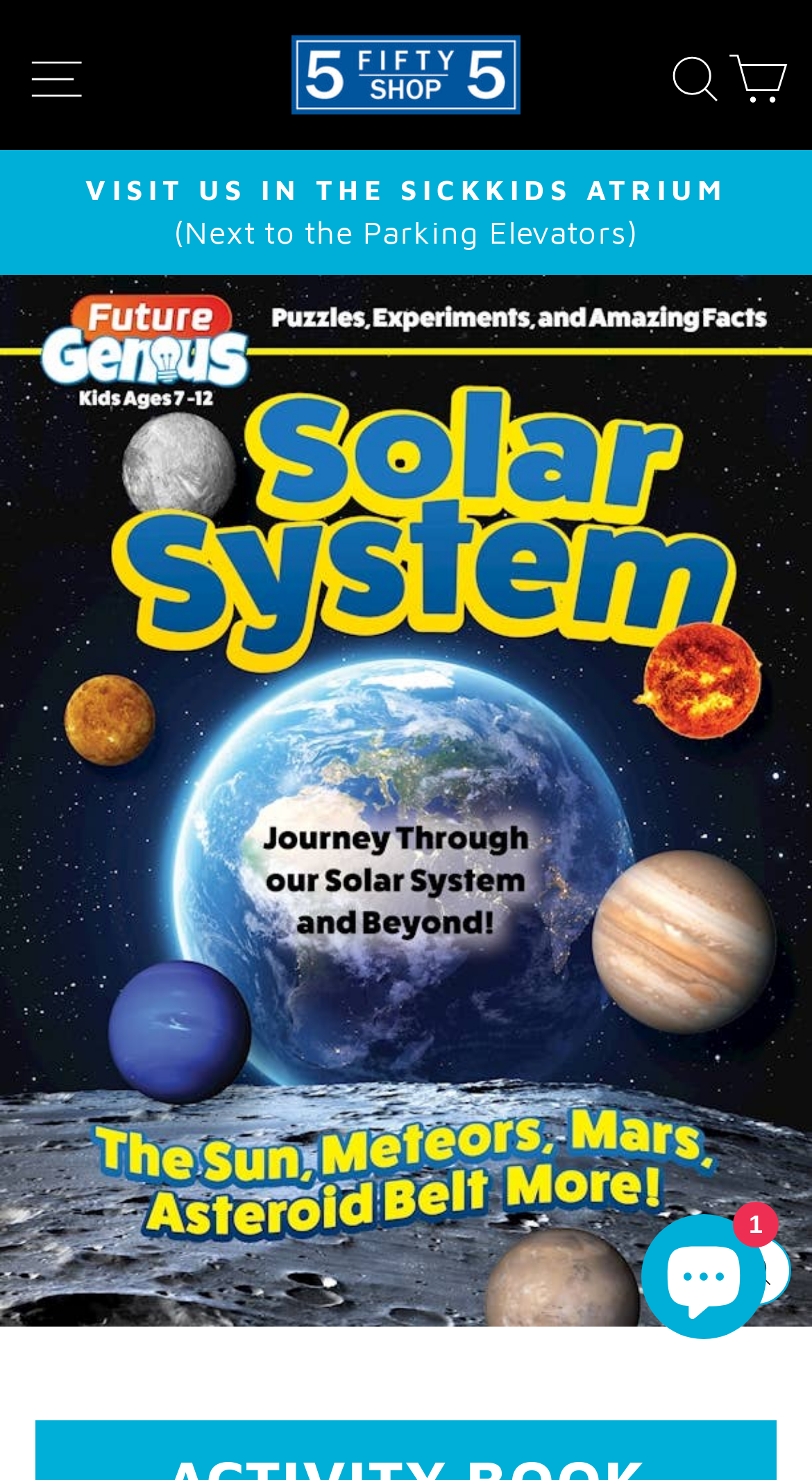Find the bounding box coordinates of the UI element according to this description: "1".

[0.79, 0.82, 0.944, 0.905]